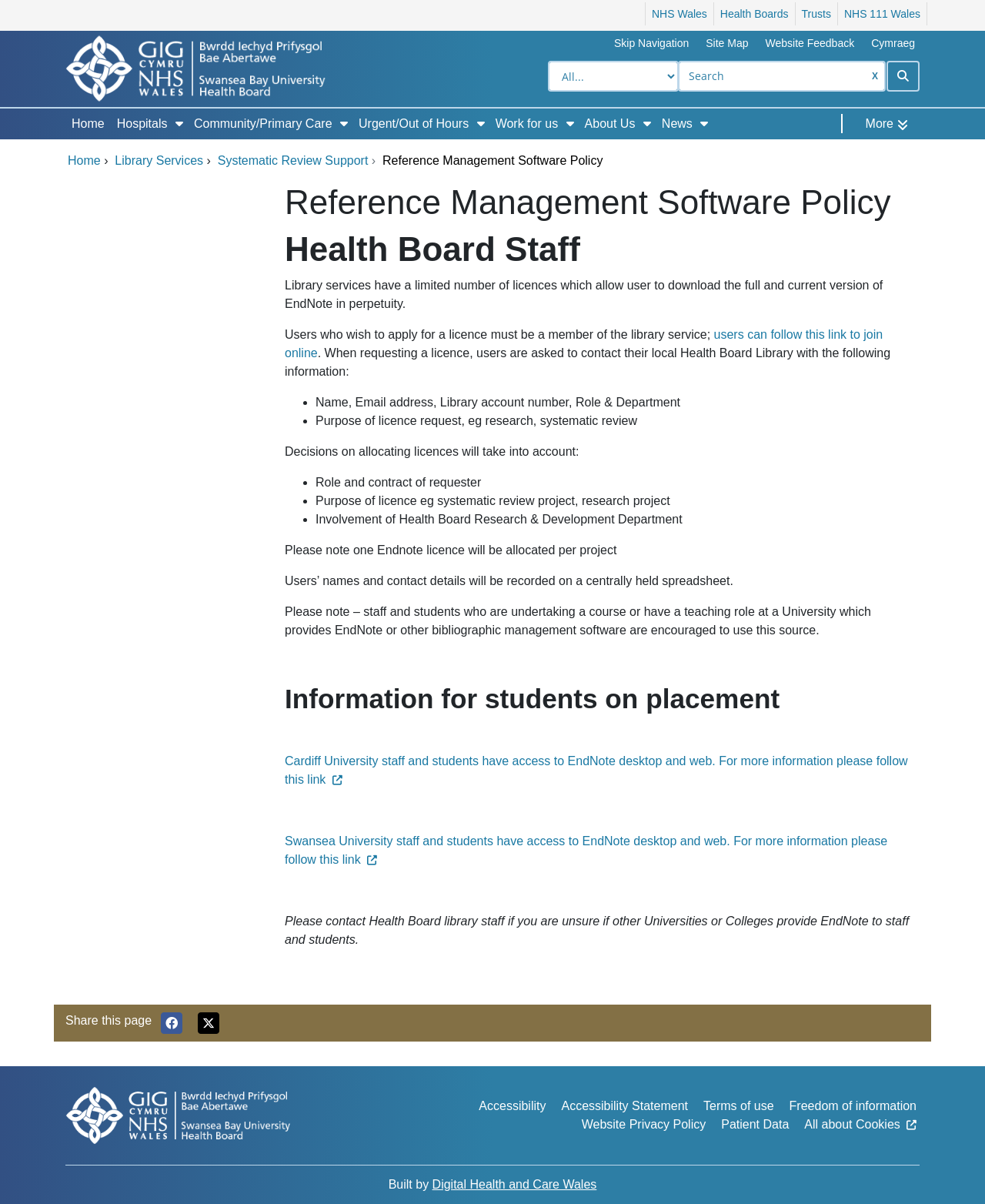Identify the bounding box coordinates of the area that should be clicked in order to complete the given instruction: "View Reference Management Software Policy". The bounding box coordinates should be four float numbers between 0 and 1, i.e., [left, top, right, bottom].

[0.388, 0.128, 0.612, 0.139]